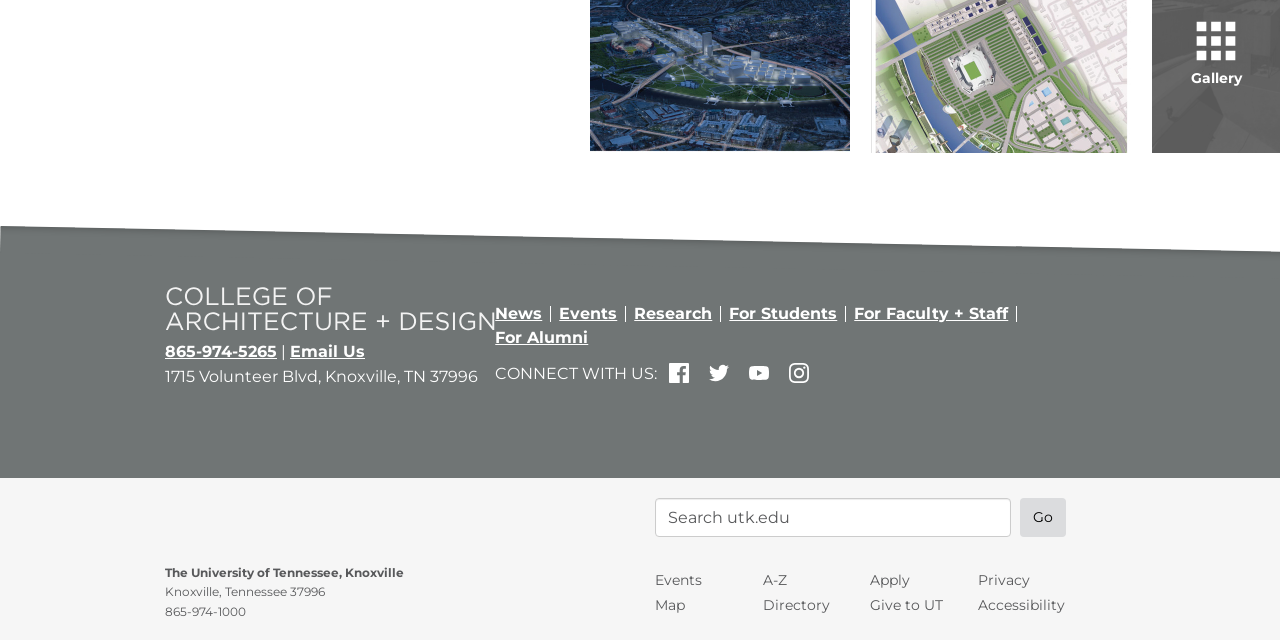Please find the bounding box coordinates of the element that must be clicked to perform the given instruction: "Click College of Architecture and Design". The coordinates should be four float numbers from 0 to 1, i.e., [left, top, right, bottom].

[0.129, 0.465, 0.387, 0.495]